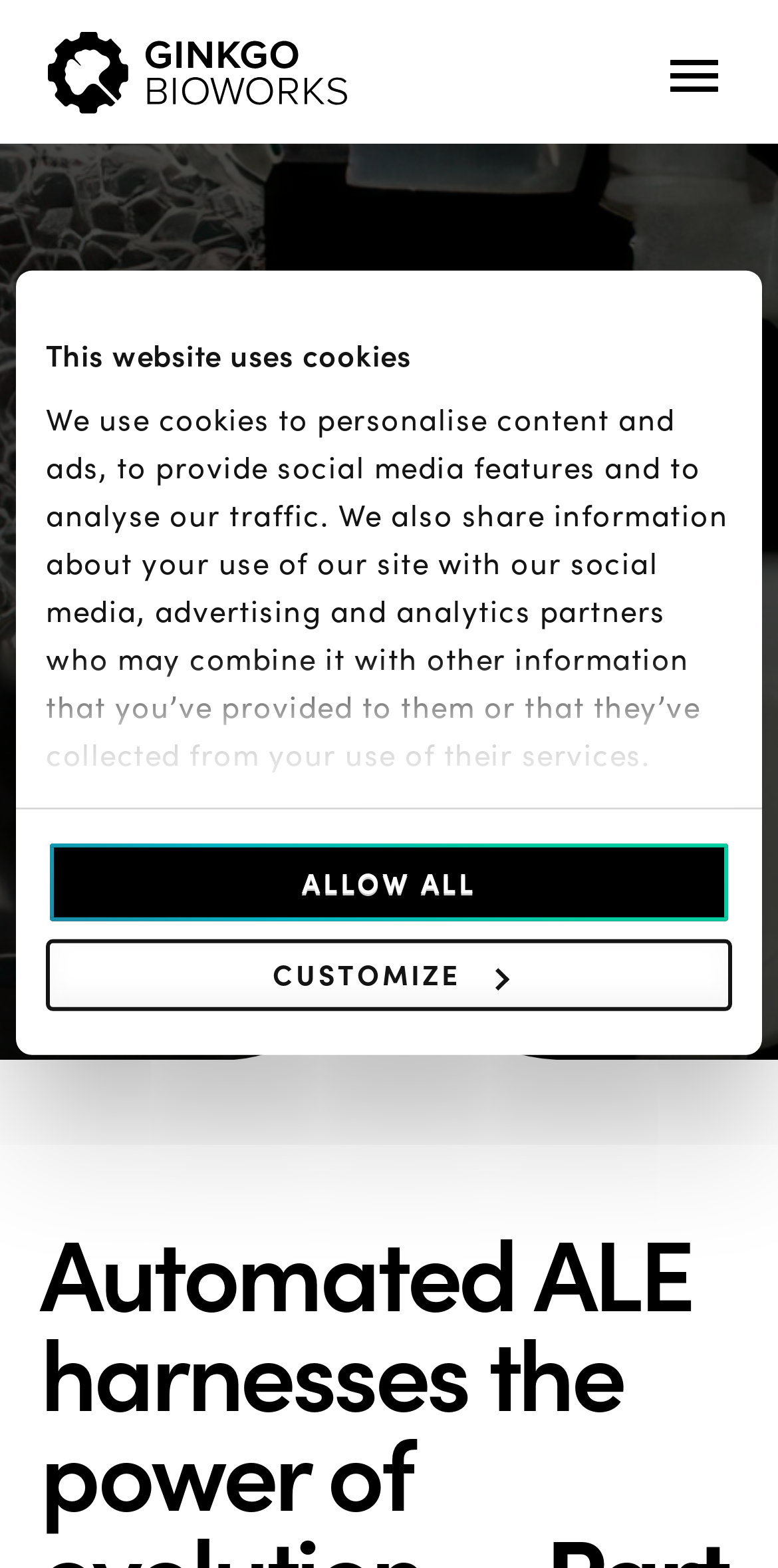What is the text of the first heading?
Examine the image and give a concise answer in one word or a short phrase.

HUMANS OF GINKGO BIOWORKS